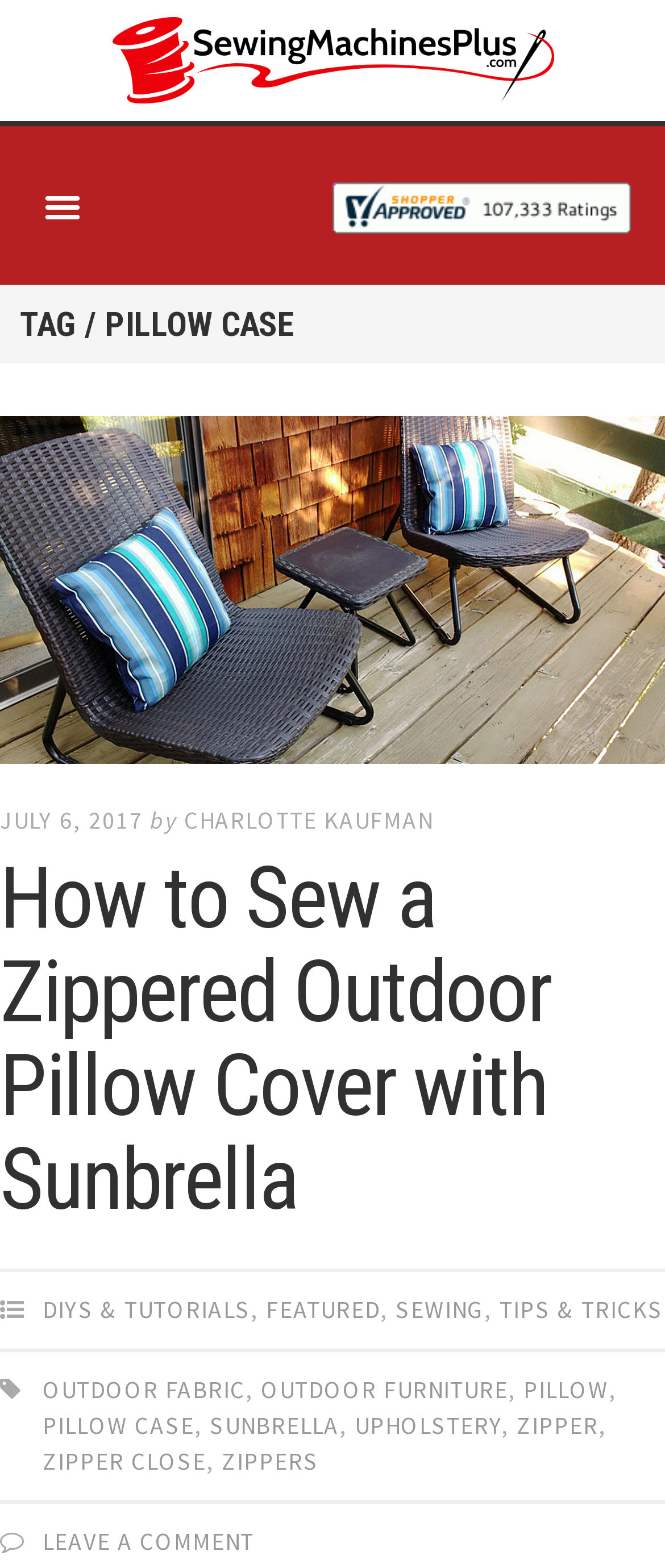Given the webpage screenshot, identify the bounding box of the UI element that matches this description: "outdoor furniture".

[0.392, 0.877, 0.764, 0.896]